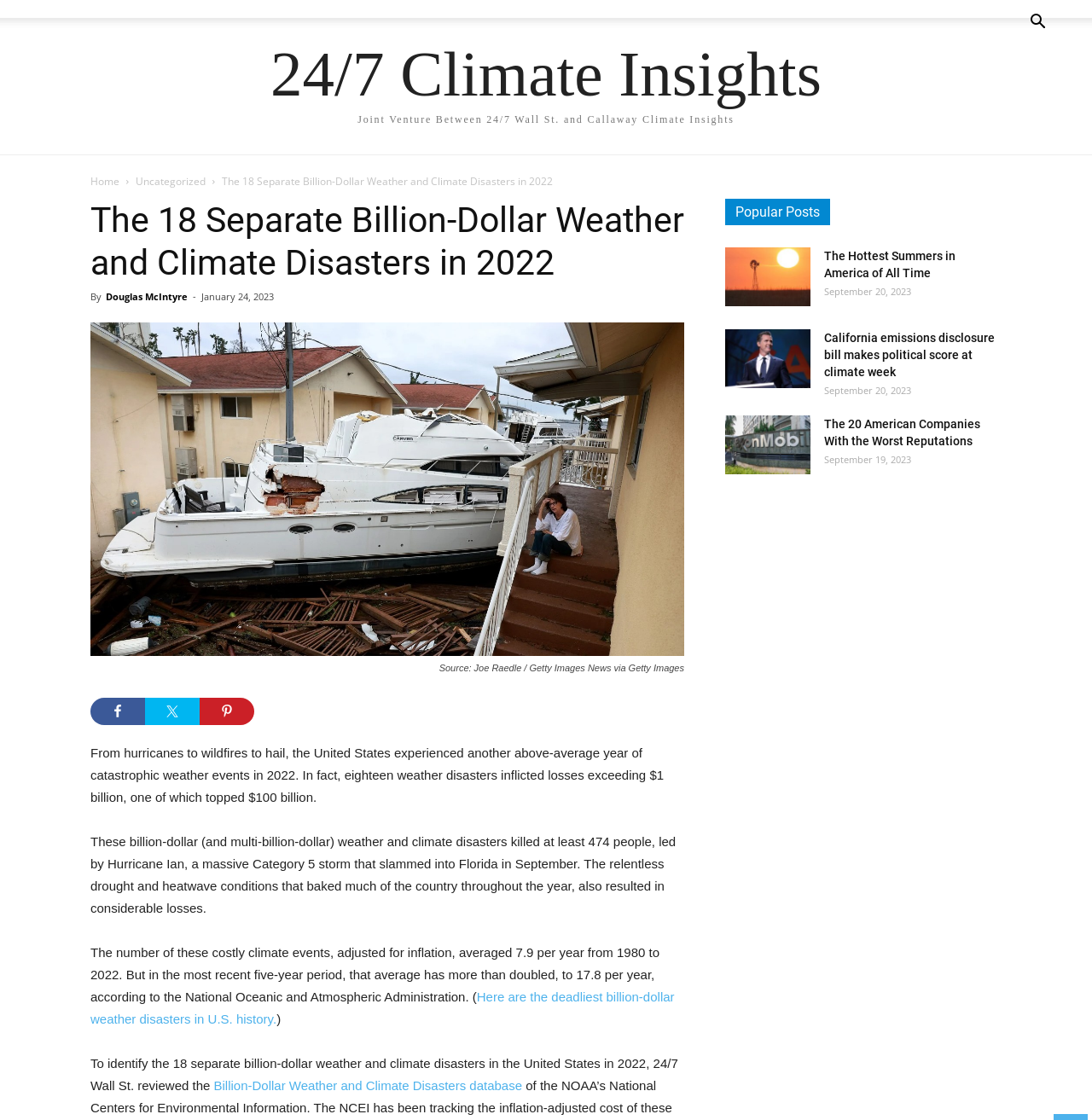Highlight the bounding box coordinates of the element you need to click to perform the following instruction: "Share on Facebook."

None